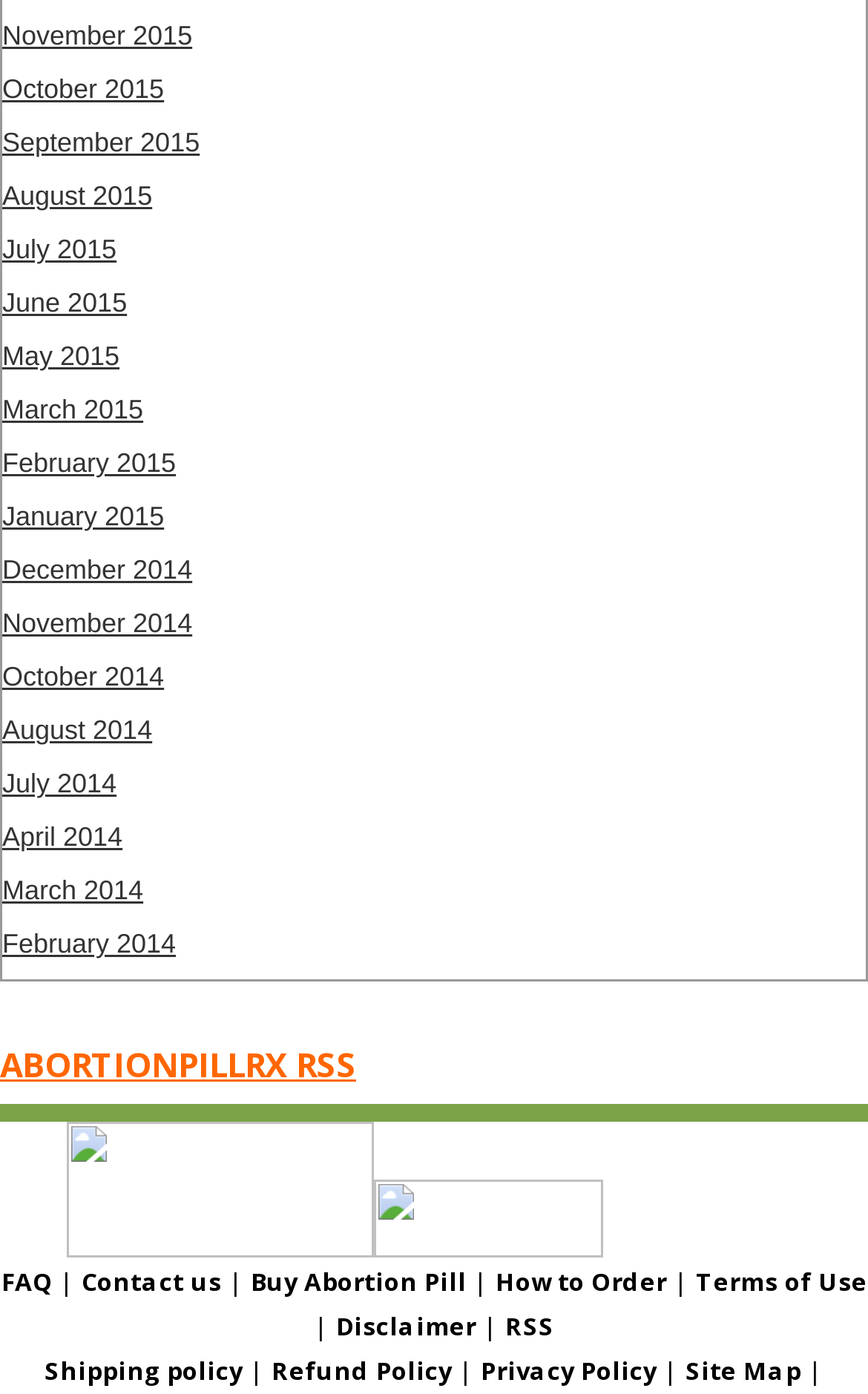Can you find the bounding box coordinates for the element to click on to achieve the instruction: "Read FAQ"?

[0.001, 0.907, 0.06, 0.931]